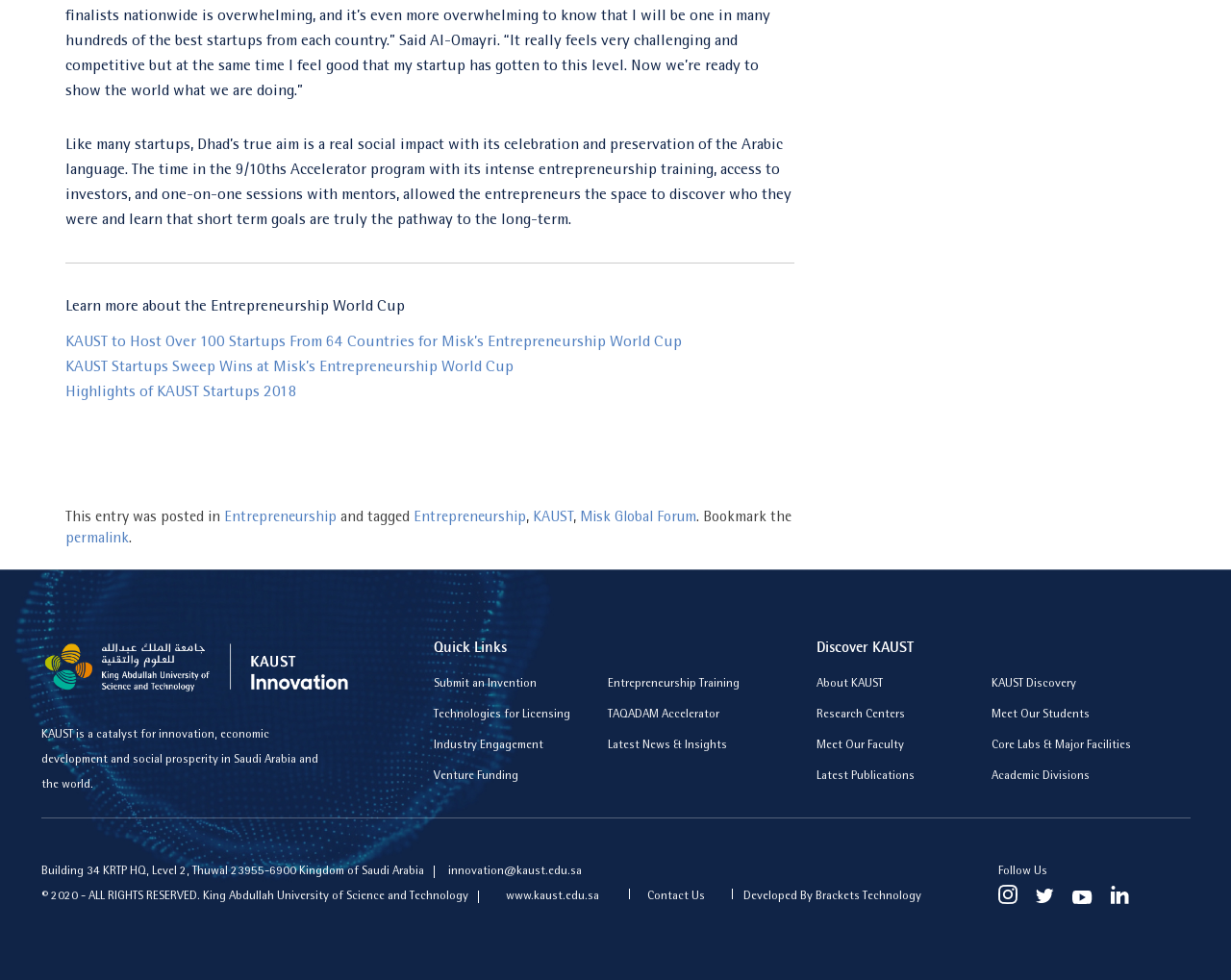Determine the bounding box of the UI element mentioned here: "Technologies for Licensing". The coordinates must be in the format [left, top, right, bottom] with values ranging from 0 to 1.

[0.352, 0.723, 0.463, 0.736]